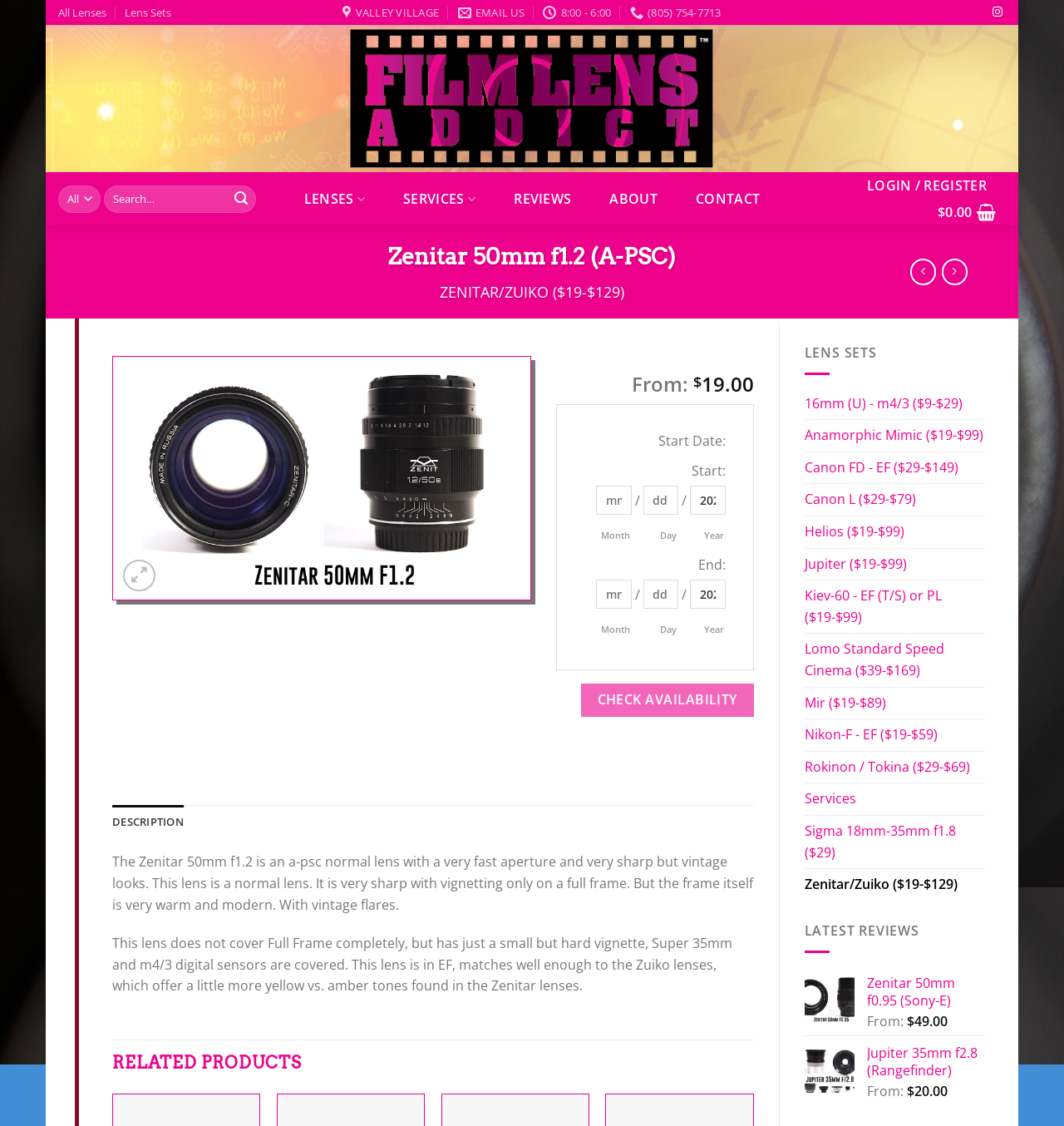Please identify the bounding box coordinates of the element on the webpage that should be clicked to follow this instruction: "Check availability of Zenitar 50mm f1.2 lens". The bounding box coordinates should be given as four float numbers between 0 and 1, formatted as [left, top, right, bottom].

[0.546, 0.607, 0.708, 0.636]